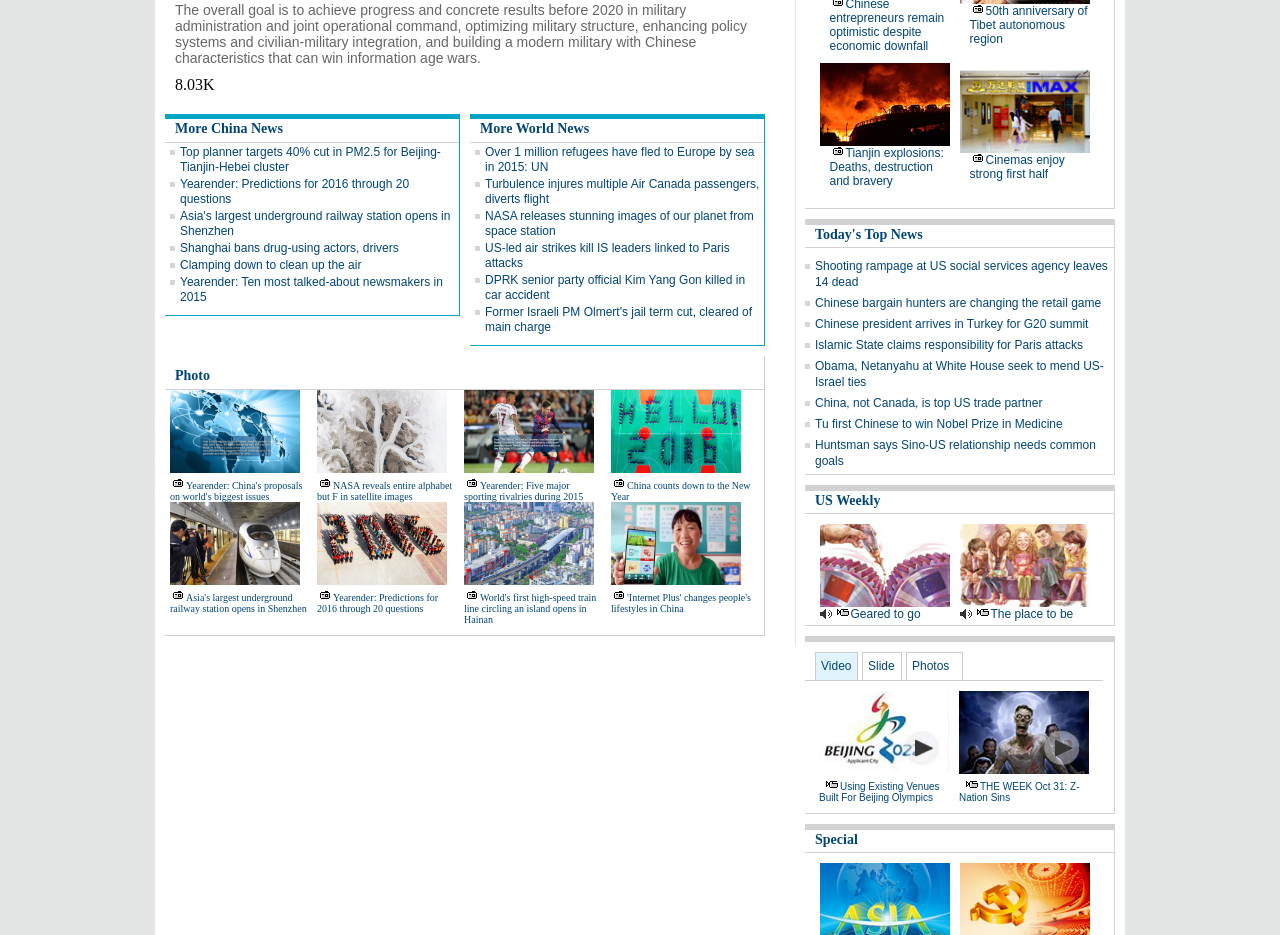Determine the bounding box coordinates of the clickable element to achieve the following action: 'Read 'Yearender: Predictions for 2016 through 20 questions''. Provide the coordinates as four float values between 0 and 1, formatted as [left, top, right, bottom].

[0.141, 0.189, 0.32, 0.22]